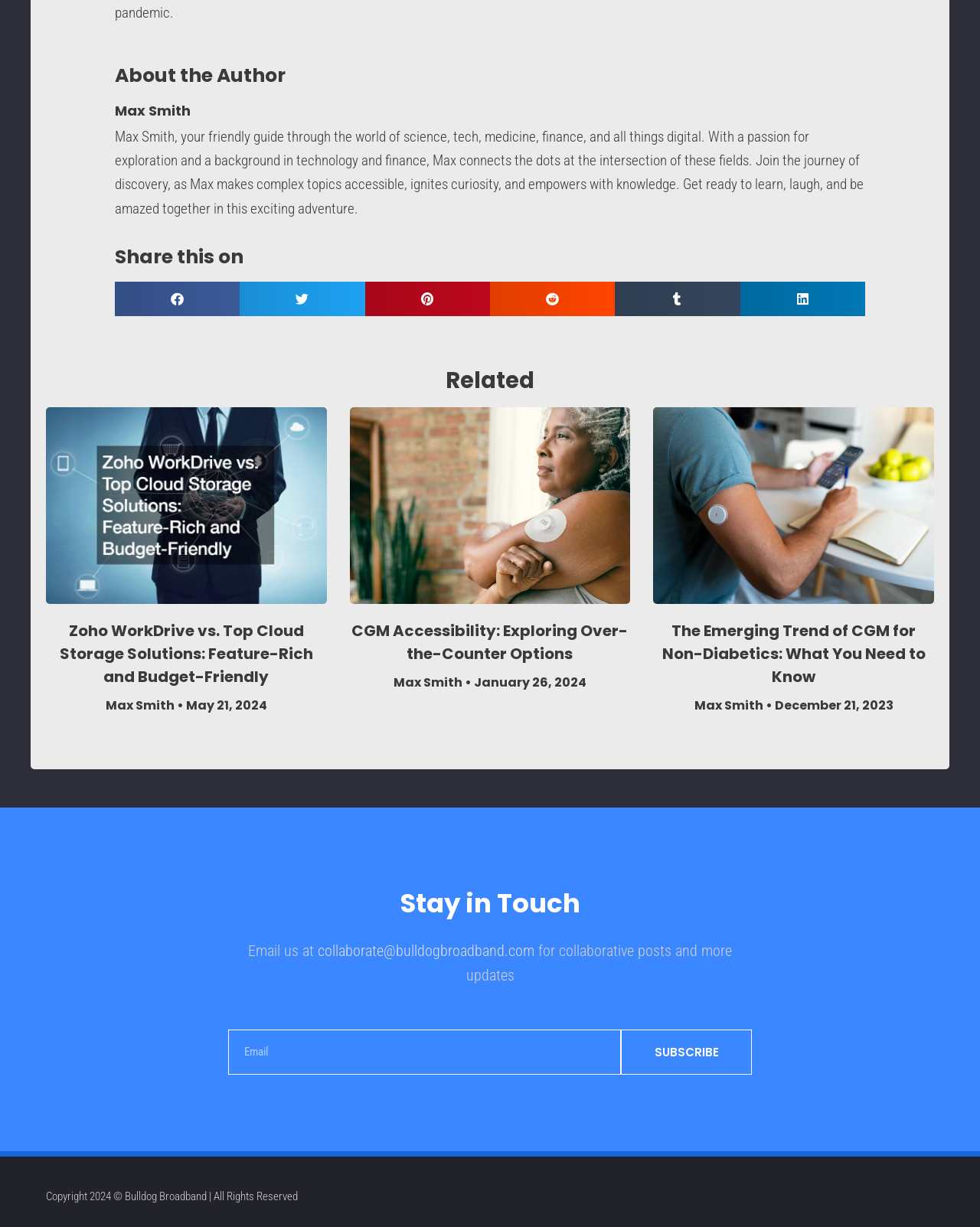Locate the bounding box of the UI element defined by this description: "parent_node: Email name="form_fields[email]" placeholder="Email"". The coordinates should be given as four float numbers between 0 and 1, formatted as [left, top, right, bottom].

[0.233, 0.839, 0.634, 0.876]